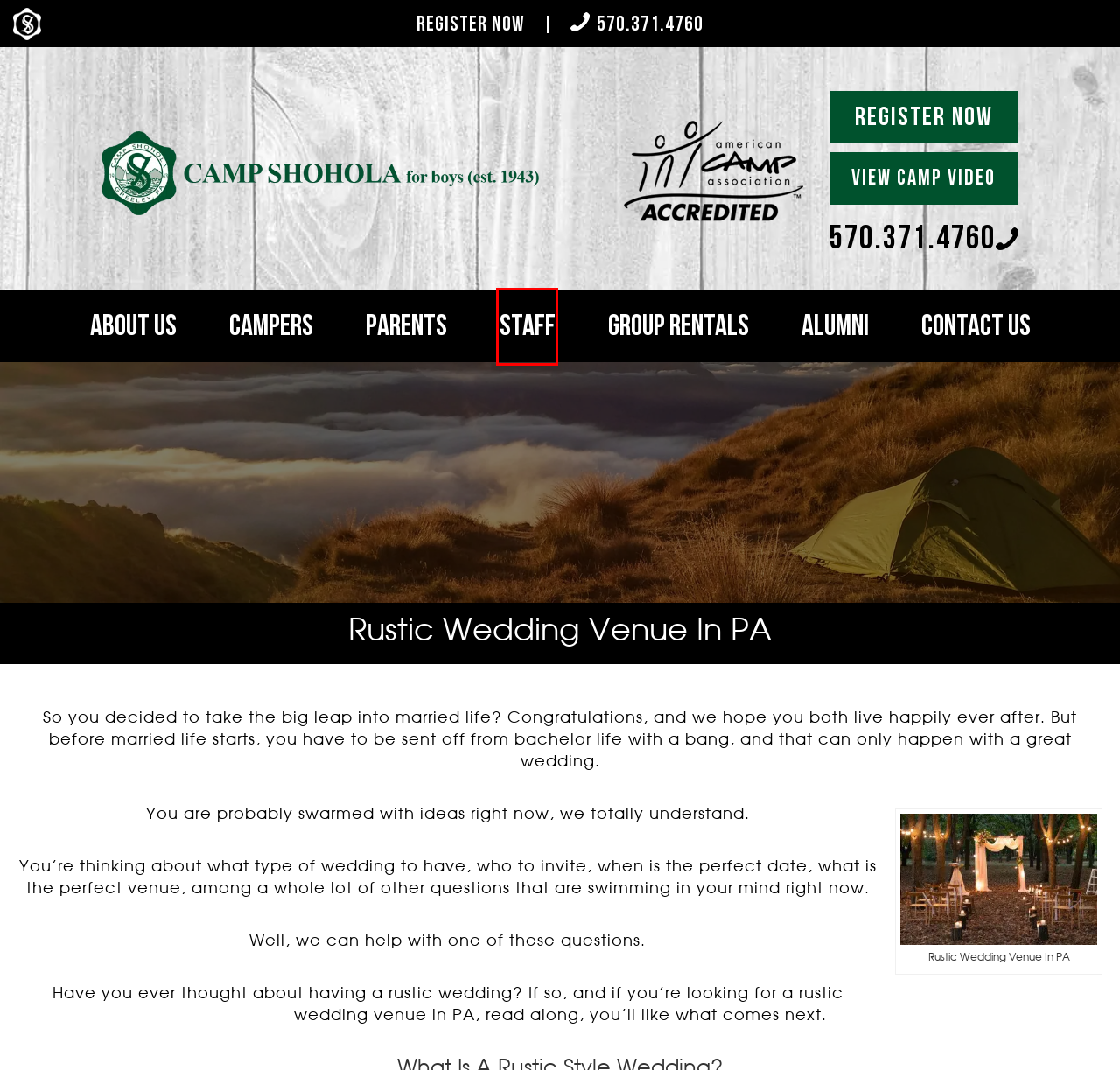You are provided with a screenshot of a webpage that includes a red rectangle bounding box. Please choose the most appropriate webpage description that matches the new webpage after clicking the element within the red bounding box. Here are the candidates:
A. Camper Information | Summer Camp in Pennsylvania for Boys 7-15
B. History of Camp Shohola | Boys Summer Sleepaway Camp
C. Summer Camp Jobs | Summer Camp Employement | Pennsylvania
D. Summer Camp Scholarship Fund | Boys Camp | PA
E. Contact Camp Shohola - A Boys Summer Camp in Pennsylvania
F. Sports Camp | Boys Summer Camp | Pennsylvania
G. Boys Summer Camp | Residential | PA
H. Group Camp Rental | Family Camp | Camp Shohola | PA

C